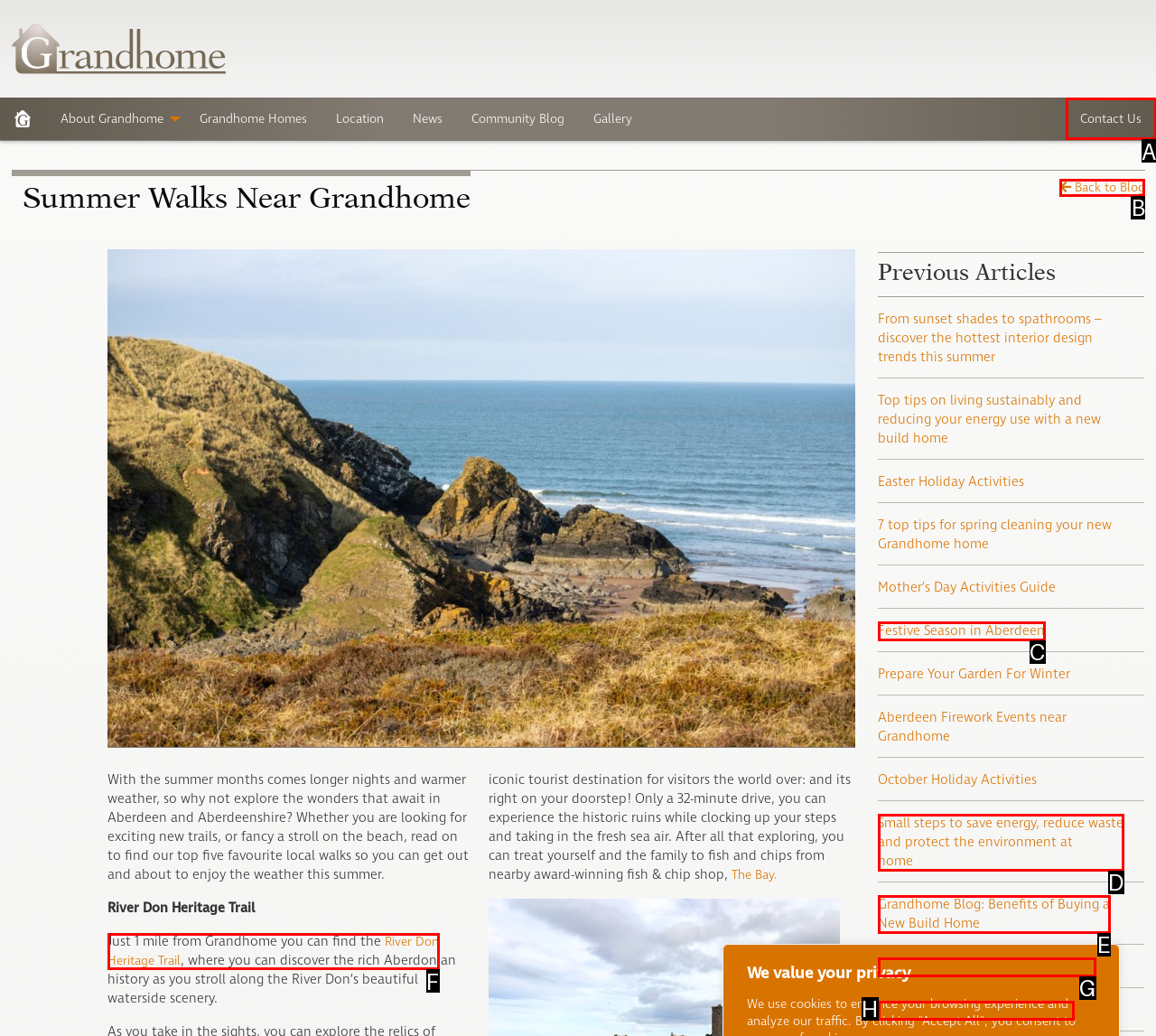Indicate which lettered UI element to click to fulfill the following task: View the 'River Don Heritage Trail'
Provide the letter of the correct option.

F